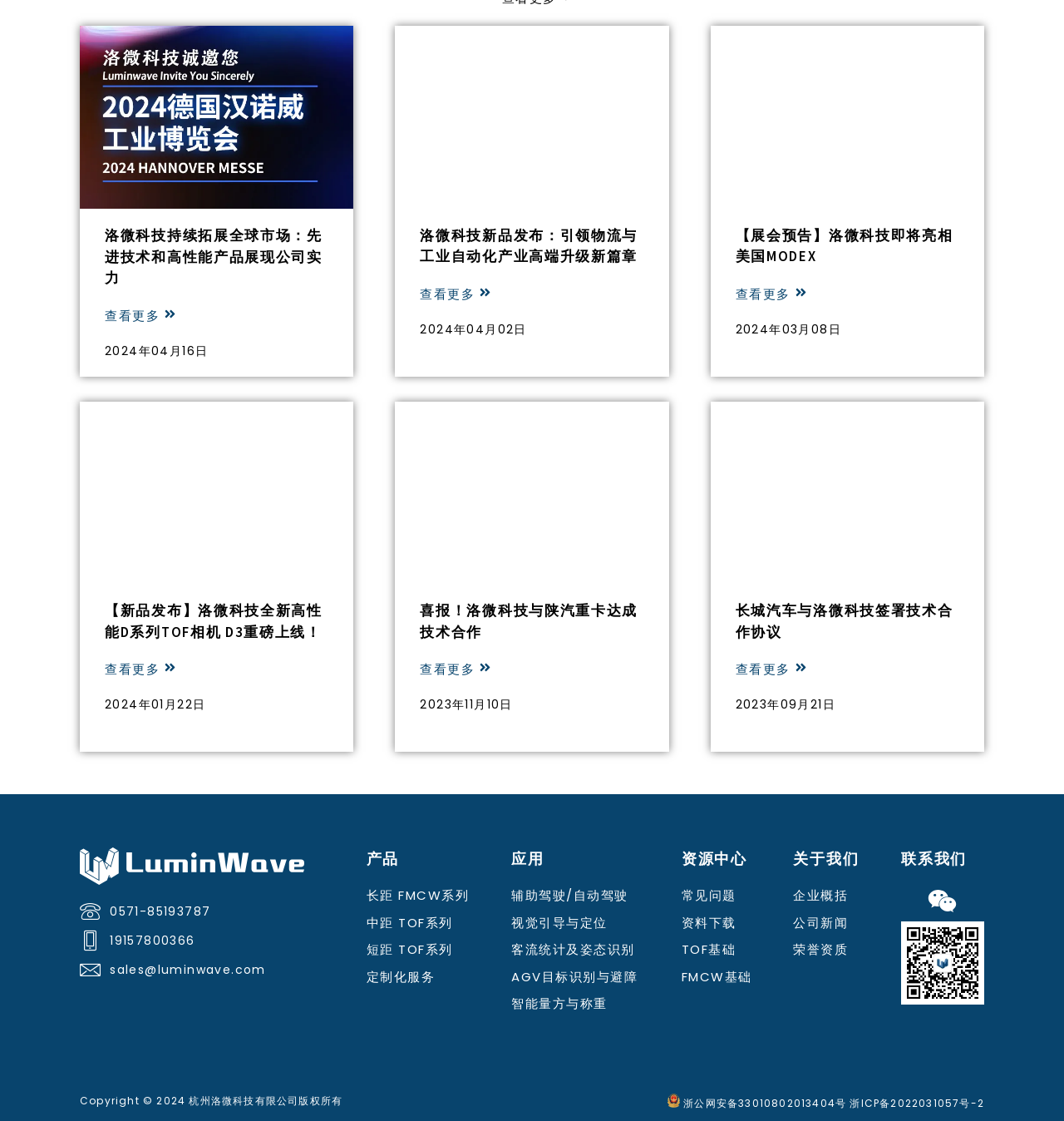Provide the bounding box coordinates in the format (top-left x, top-left y, bottom-right x, bottom-right y). All values are floating point numbers between 0 and 1. Determine the bounding box coordinate of the UI element described as: 长距 FMCW系列

[0.344, 0.791, 0.446, 0.808]